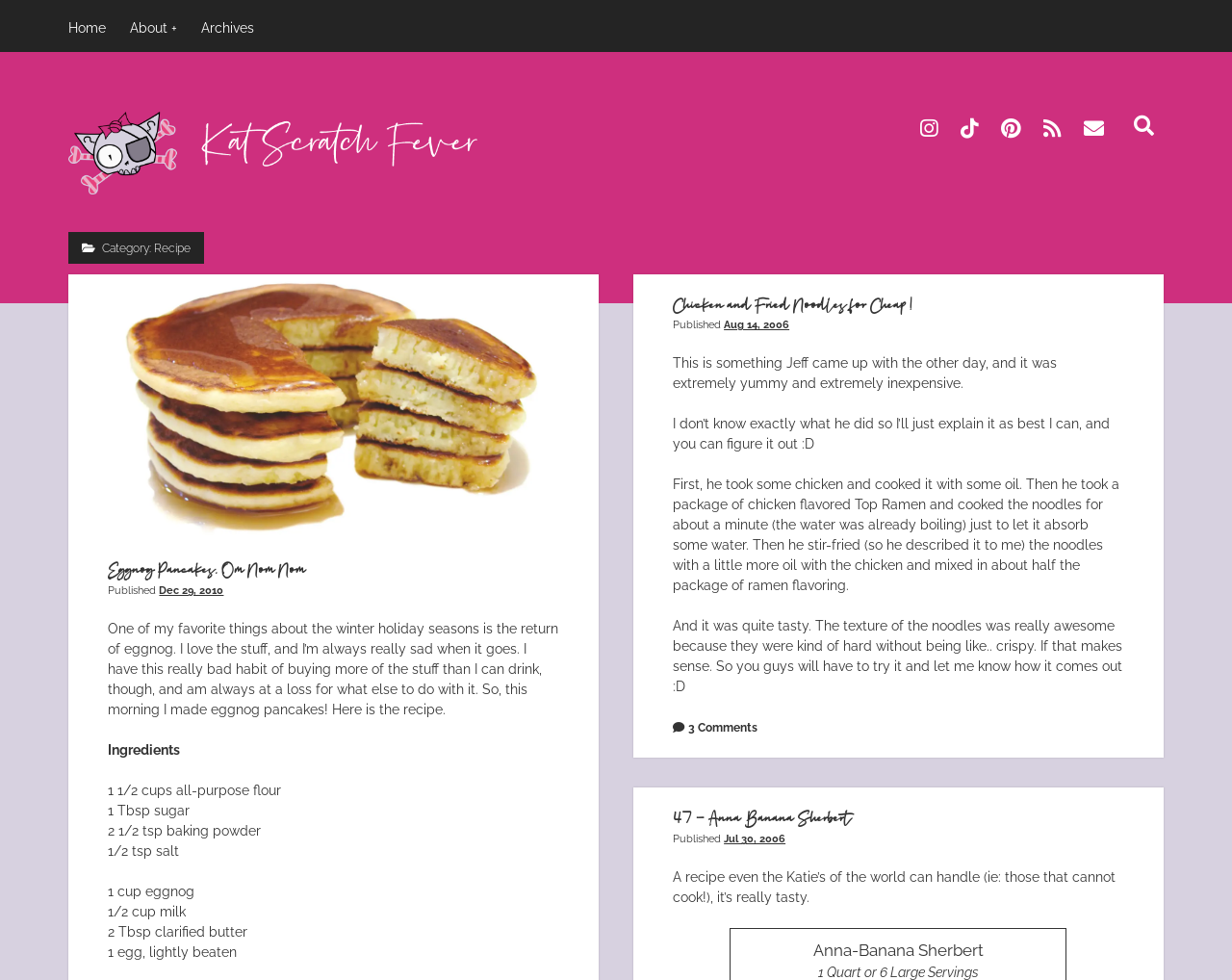Could you locate the bounding box coordinates for the section that should be clicked to accomplish this task: "Check the latest post".

[0.546, 0.3, 0.912, 0.324]